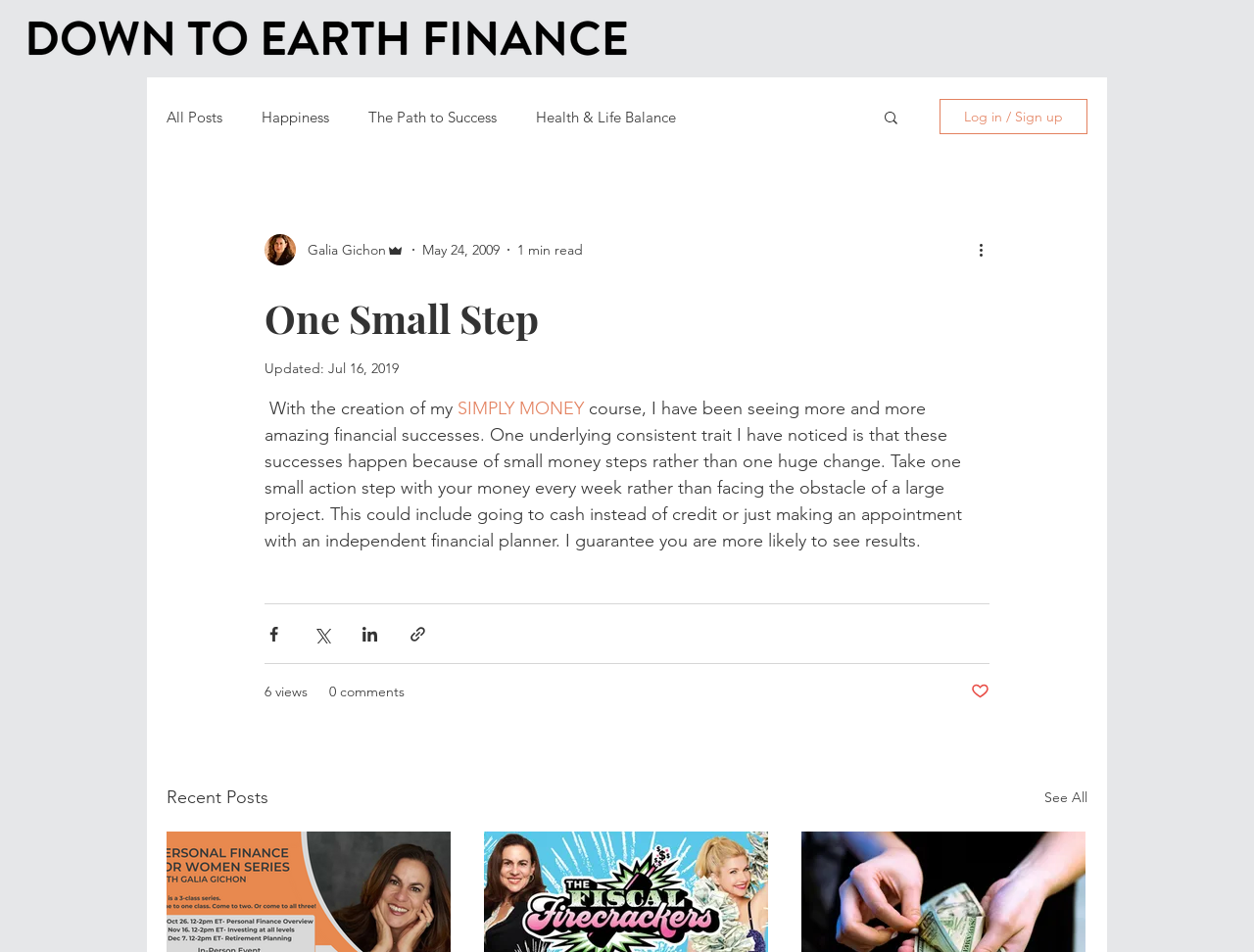Kindly determine the bounding box coordinates for the area that needs to be clicked to execute this instruction: "Search for a topic".

[0.703, 0.114, 0.718, 0.136]